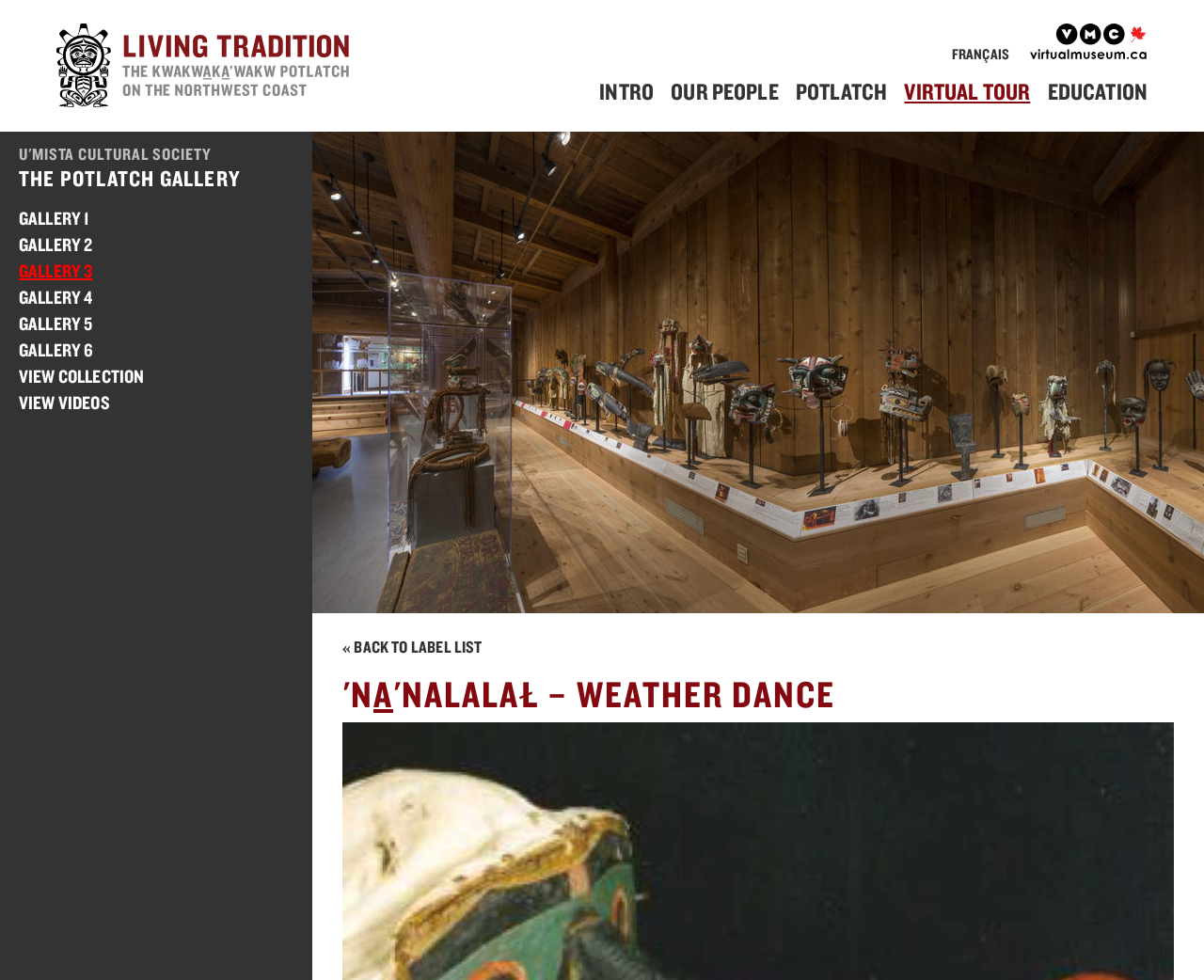Using the element description provided, determine the bounding box coordinates in the format (top-left x, top-left y, bottom-right x, bottom-right y). Ensure that all values are floating point numbers between 0 and 1. Element description: Intro

[0.498, 0.079, 0.543, 0.108]